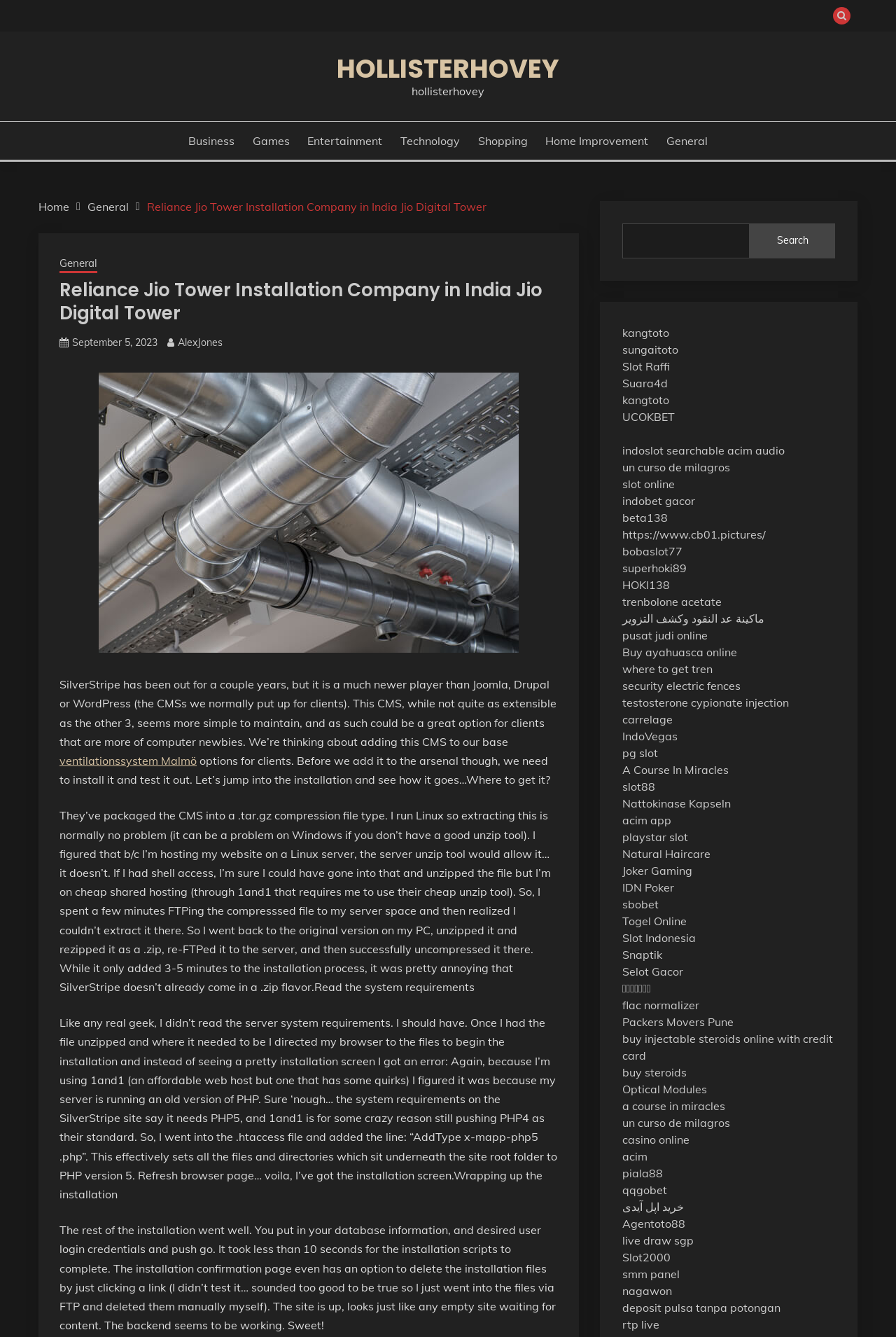What is the title or heading displayed on the webpage?

Reliance Jio Tower Installation Company in India Jio Digital Tower